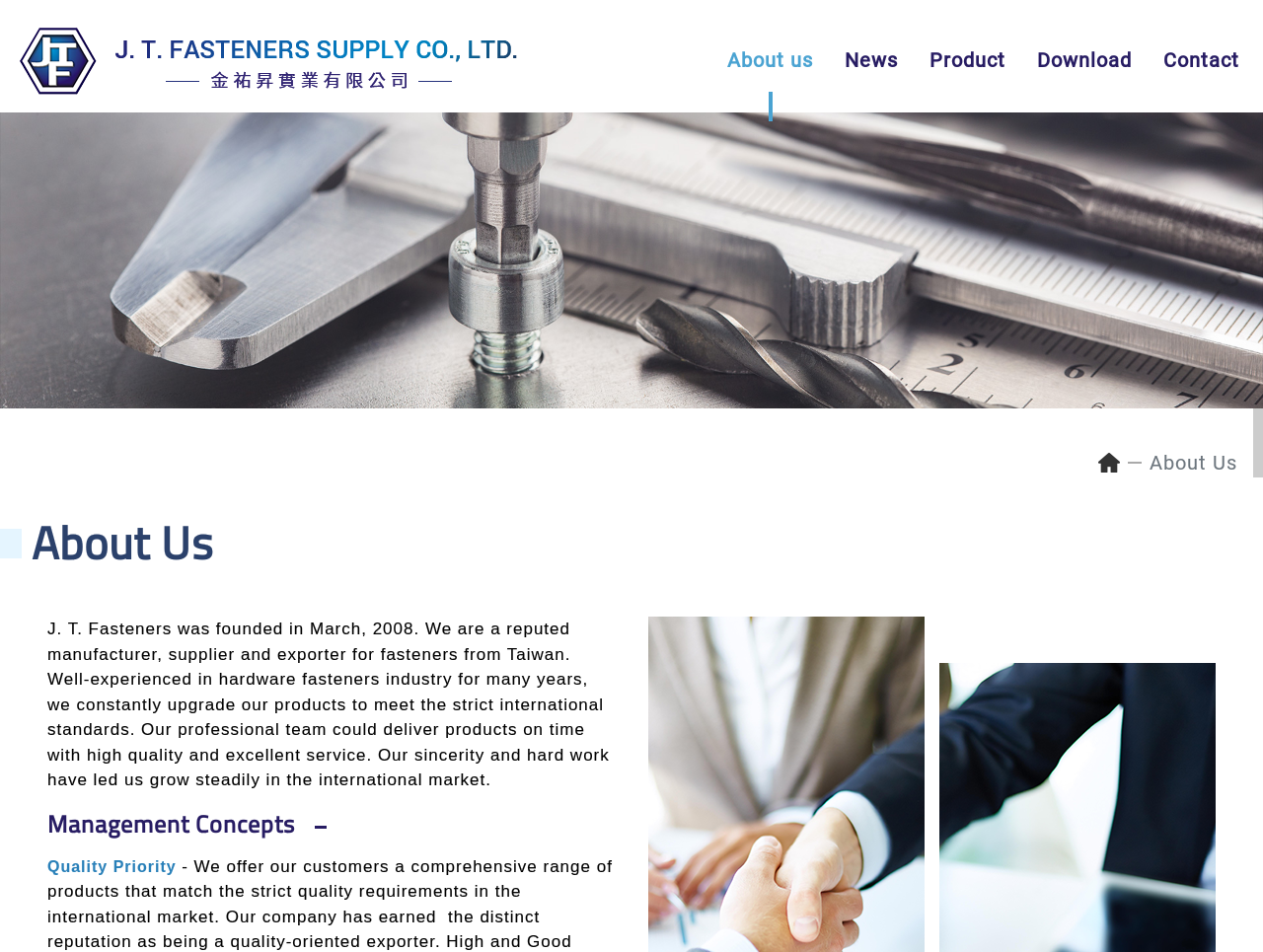Identify the bounding box coordinates for the UI element described as: "parent_node: About us". The coordinates should be provided as four floats between 0 and 1: [left, top, right, bottom].

[0.012, 0.017, 0.415, 0.11]